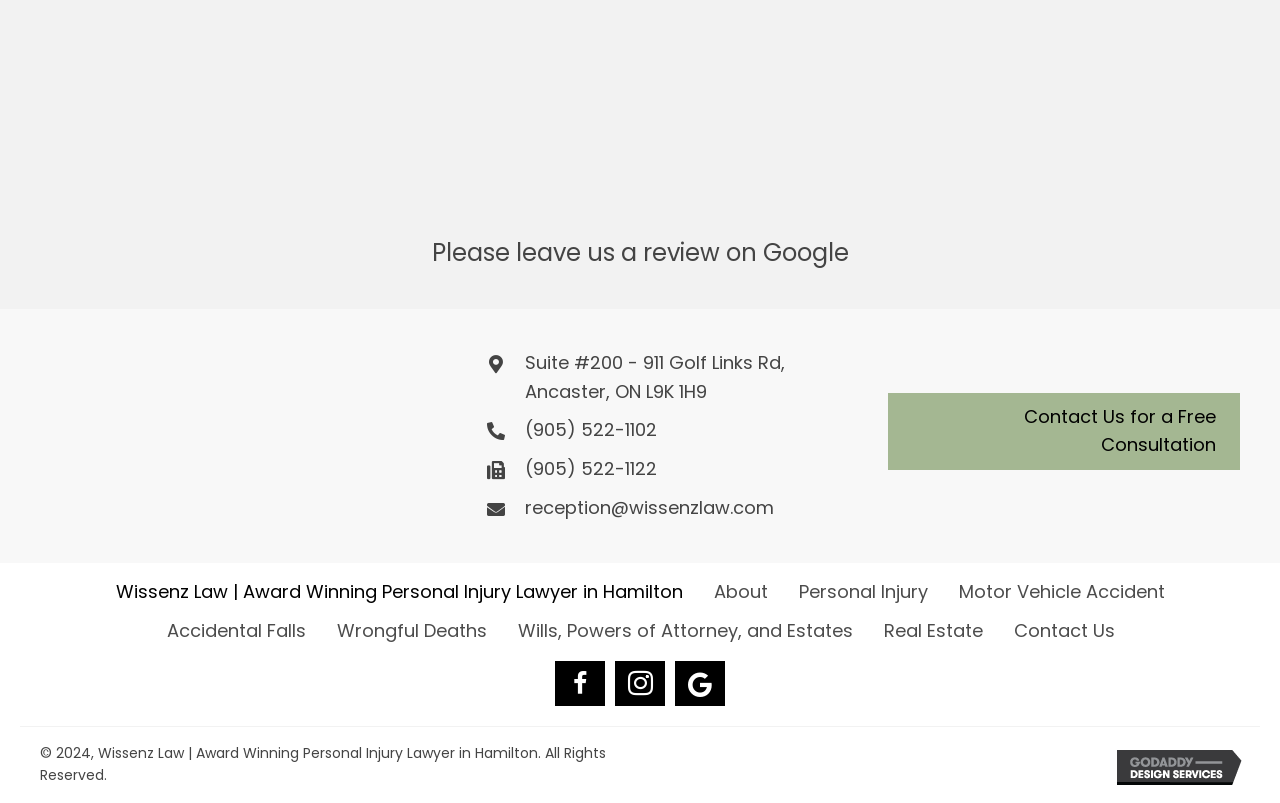Determine the bounding box coordinates of the section to be clicked to follow the instruction: "View the location on Google Maps". The coordinates should be given as four float numbers between 0 and 1, formatted as [left, top, right, bottom].

[0.38, 0.434, 0.394, 0.47]